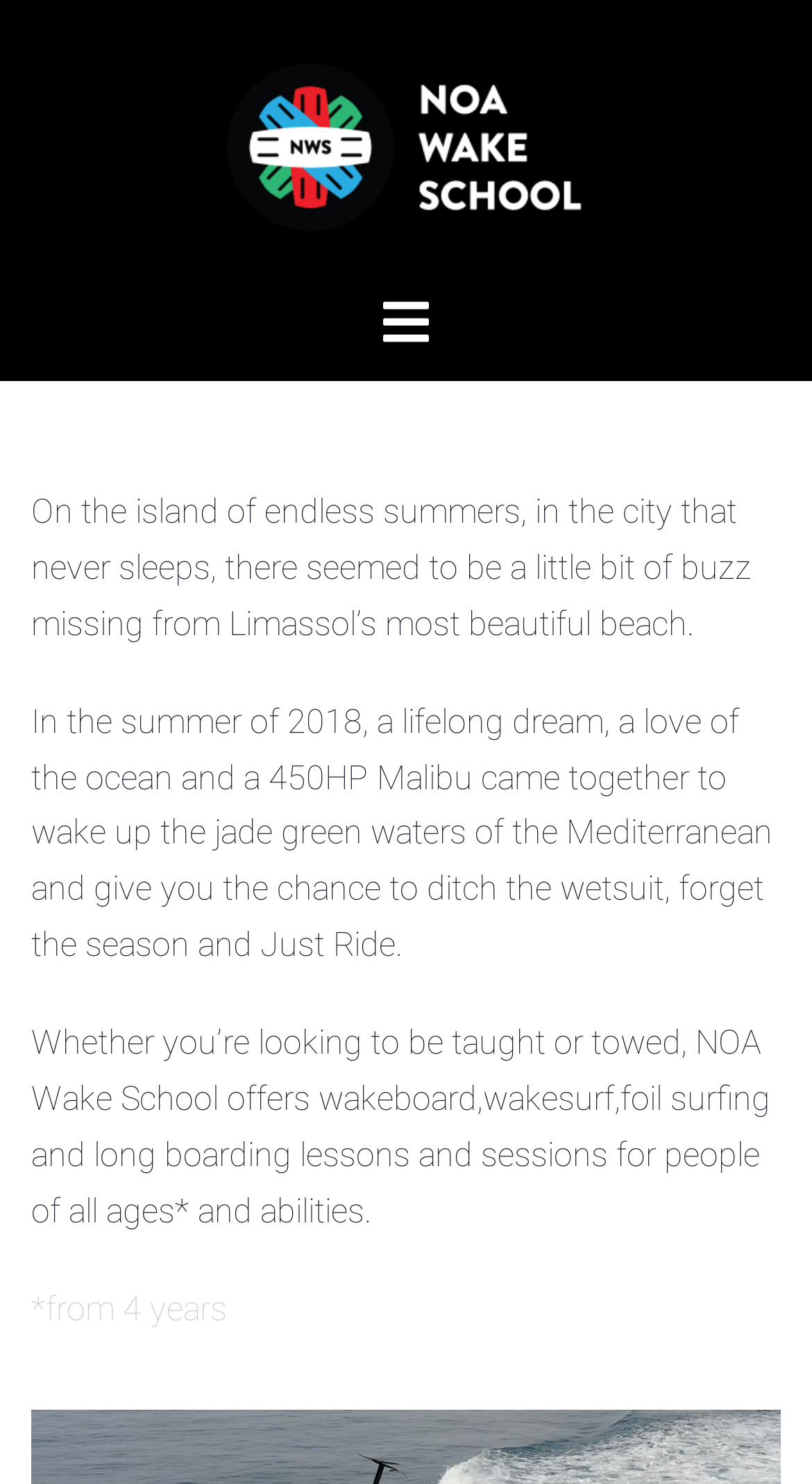Give a short answer using one word or phrase for the question:
What is the name of the wake school?

NOA Wake School